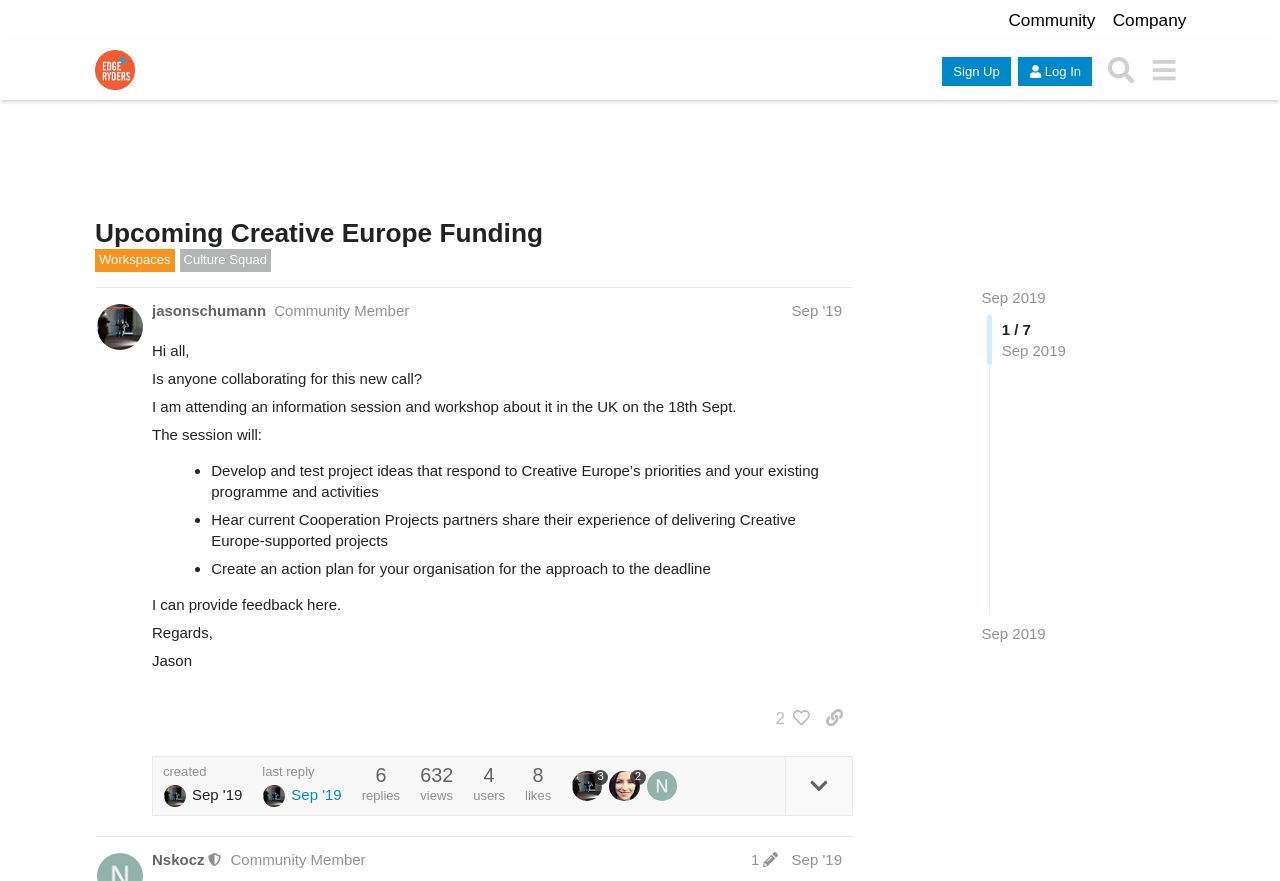Determine the bounding box for the HTML element described here: "jasonschumann". The coordinates should be given as [left, top, right, bottom] with each number being a float between 0 and 1.

[0.119, 0.34, 0.208, 0.364]